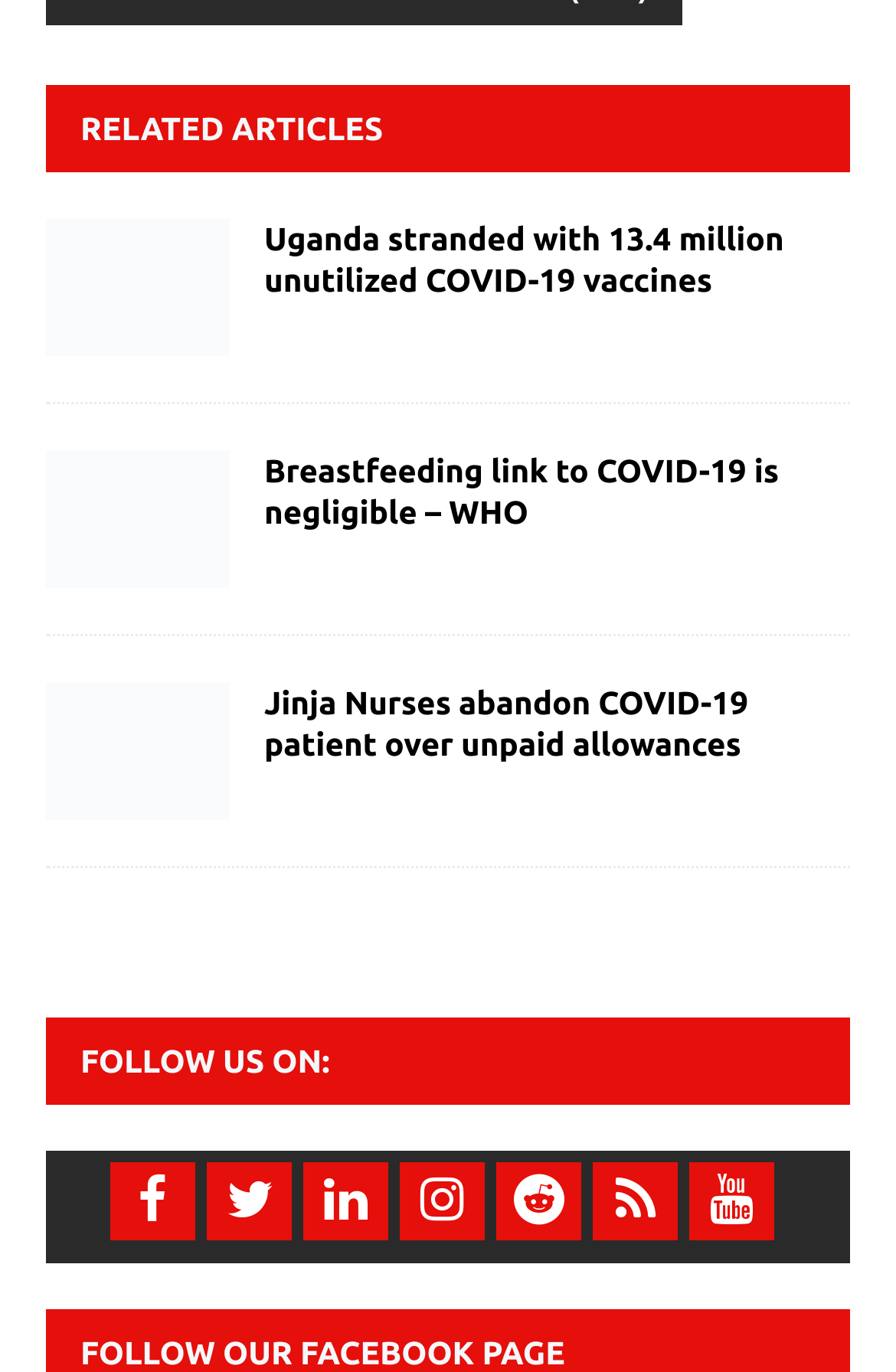Could you provide the bounding box coordinates for the portion of the screen to click to complete this instruction: "Follow on Facebook"?

[0.123, 0.848, 0.218, 0.904]